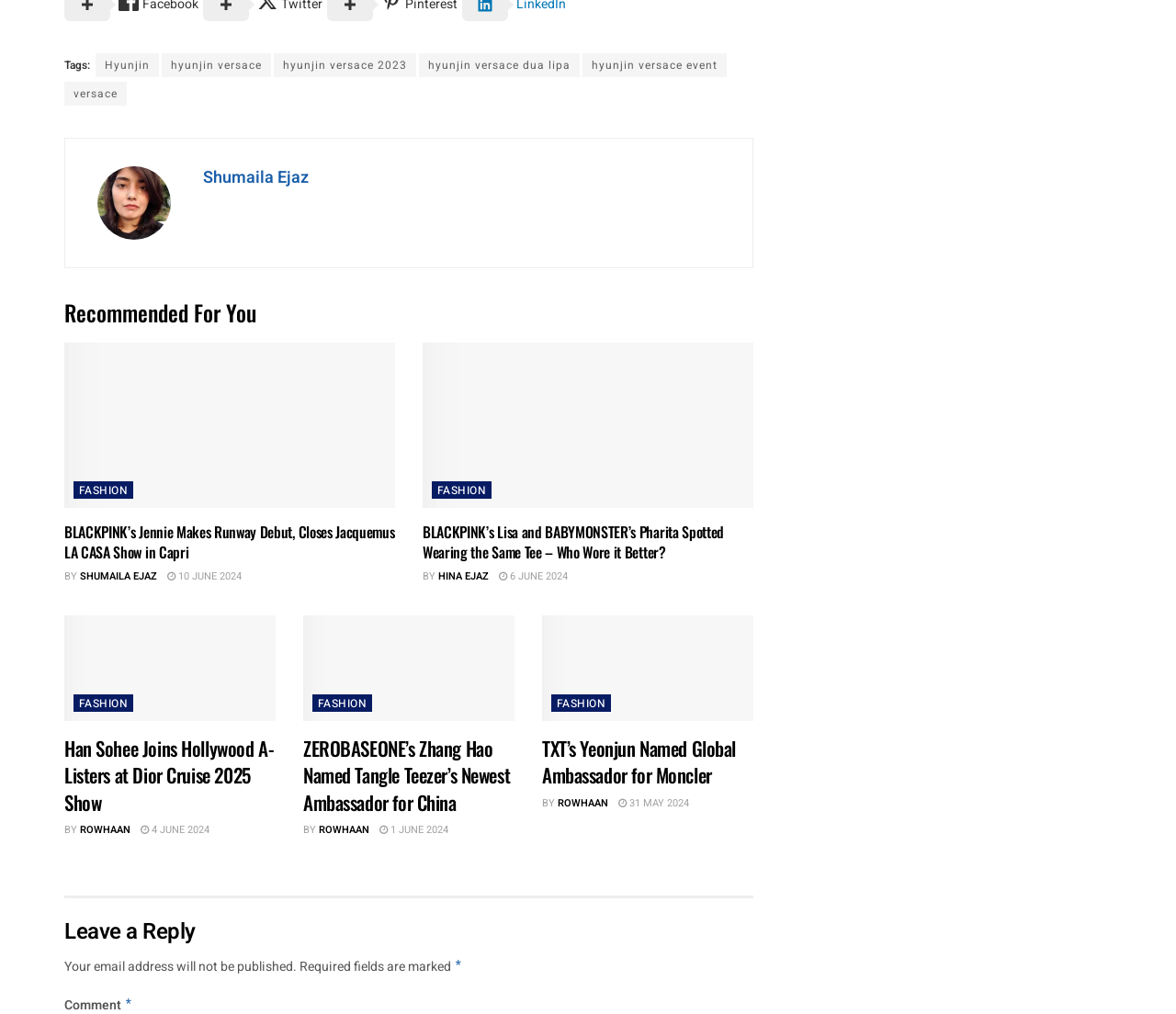Please specify the bounding box coordinates of the element that should be clicked to execute the given instruction: 'Leave a reply'. Ensure the coordinates are four float numbers between 0 and 1, expressed as [left, top, right, bottom].

[0.055, 0.904, 0.641, 0.935]